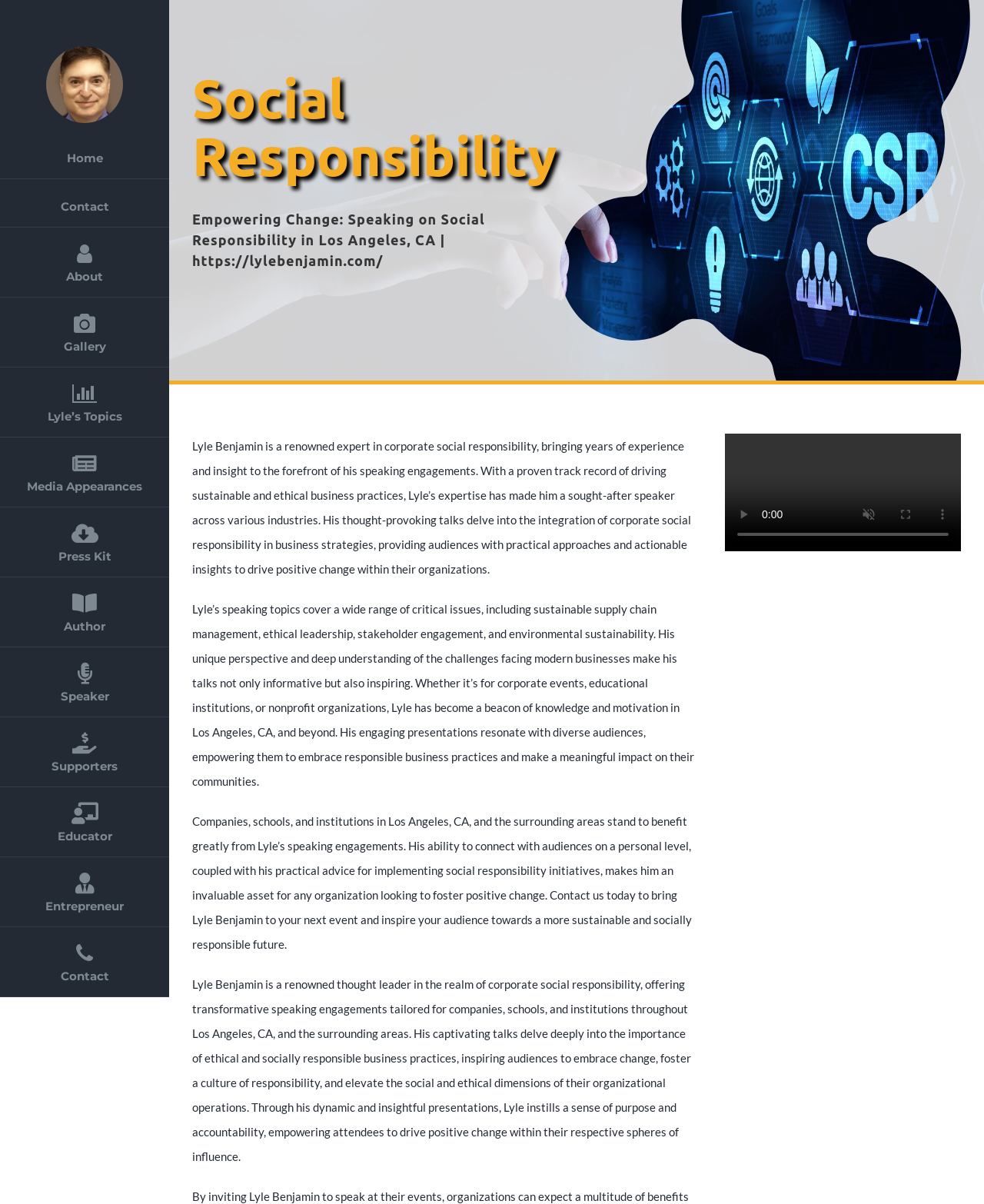Produce an elaborate caption capturing the essence of the webpage.

The webpage is about Lyle Benjamin, a renowned expert in corporate social responsibility, and his speaking engagements in Los Angeles, CA. At the top left corner, there is a navigation menu with 12 links, including "Home", "Contact", "About", and others. Below the navigation menu, there are two headings: "Social Responsibility" and "Empowering Change: Speaking on Social Responsibility in Los Angeles, CA | https://lylebenjamin.com/". 

The main content of the webpage is divided into four paragraphs, which describe Lyle Benjamin's expertise in corporate social responsibility, his speaking topics, and the benefits of his speaking engagements for companies, schools, and institutions in Los Angeles, CA. The paragraphs are positioned in the middle of the page, with the first paragraph starting from the top and the subsequent paragraphs following below.

To the right of the paragraphs, there are four buttons: "play", "unmute", "enter full screen", and "show more media controls". These buttons are likely related to a video, but they are currently disabled. Below the buttons, there is a video time scrubber slider, which is also disabled.

At the bottom right corner of the page, there is a link to "Go to Top".